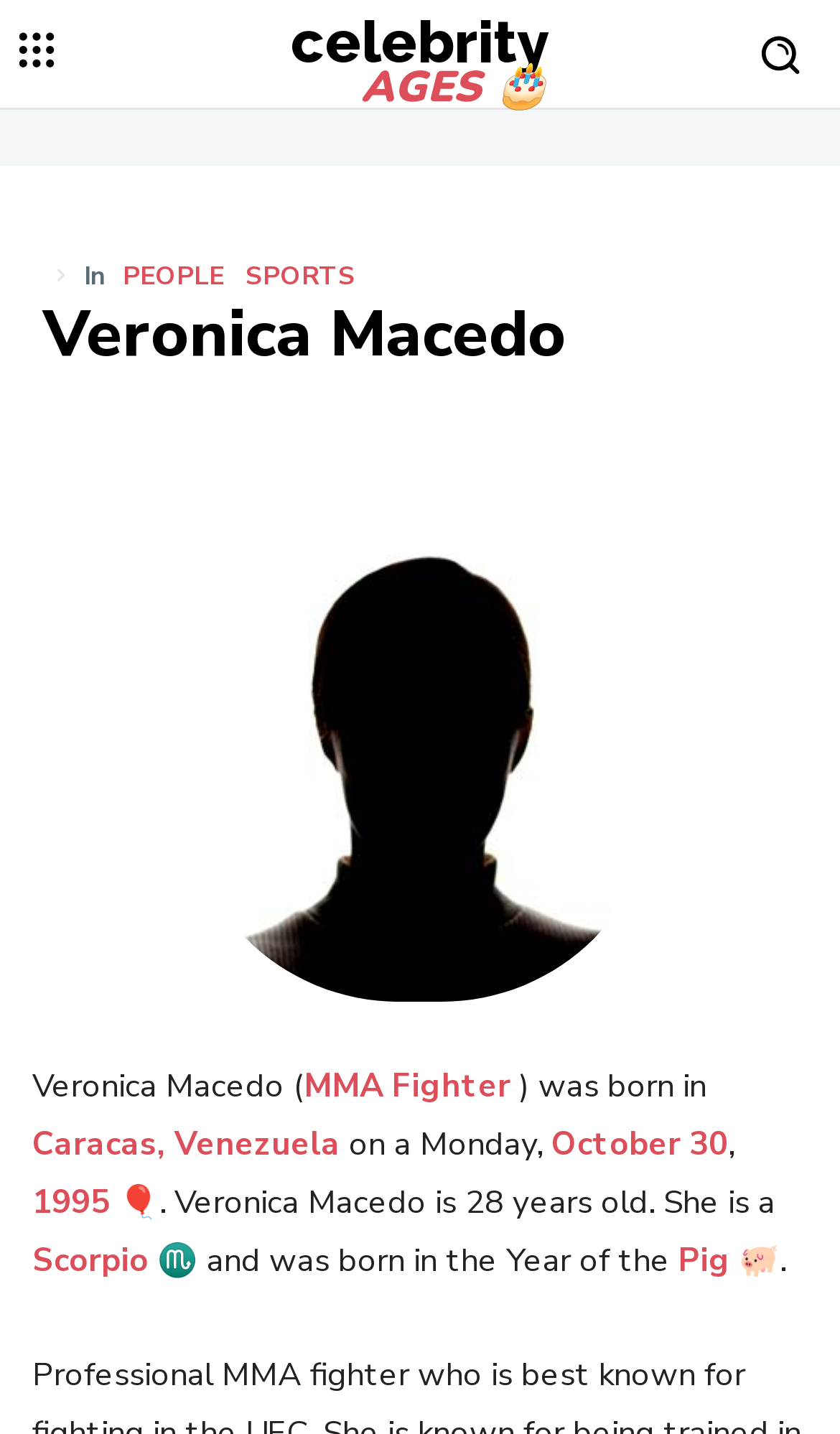Give a one-word or one-phrase response to the question:
How old is Veronica Macedo?

28 years old